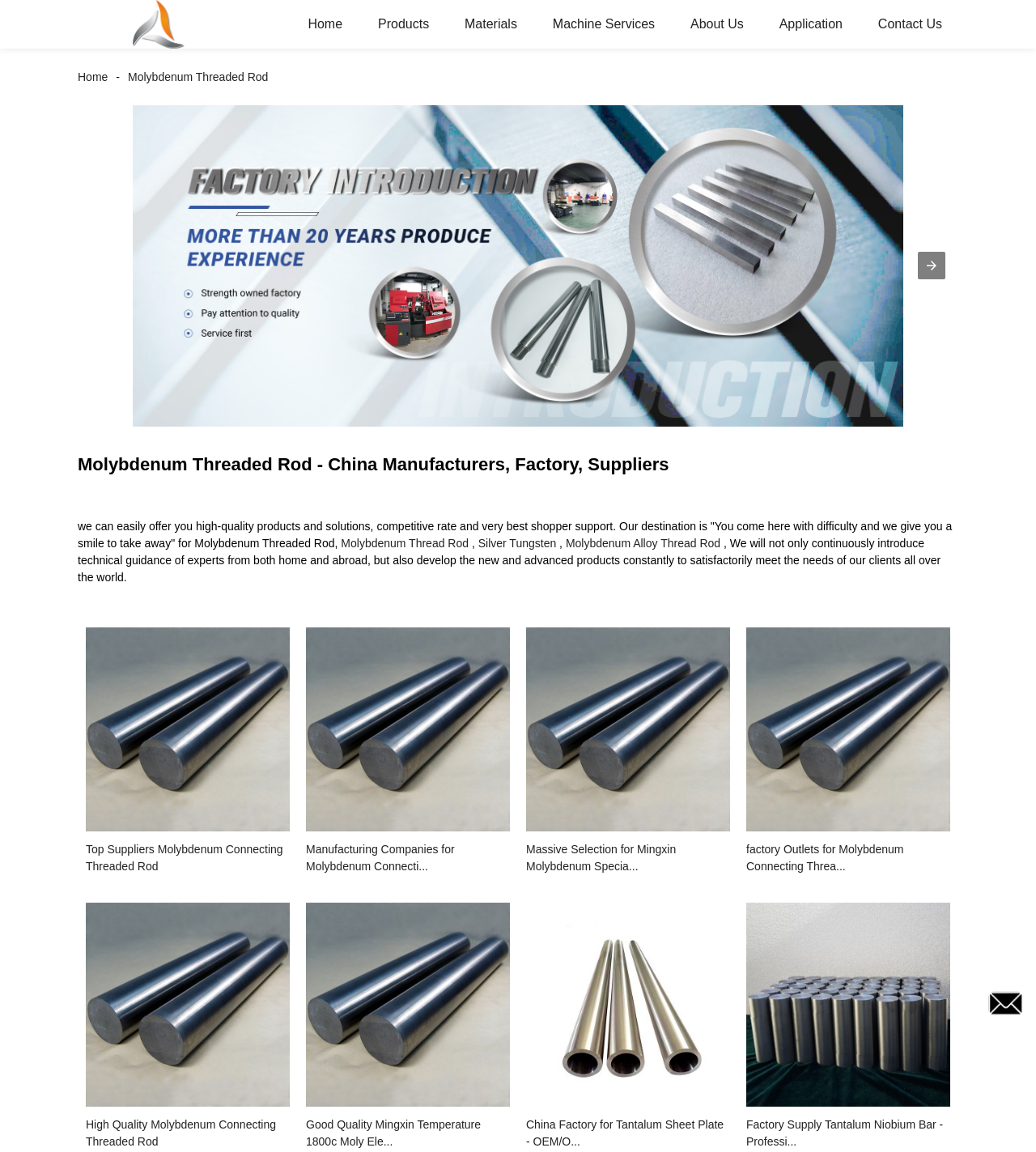What is the company's slogan?
Look at the image and respond with a one-word or short-phrase answer.

You come here with difficulty and we give you a smile to take away